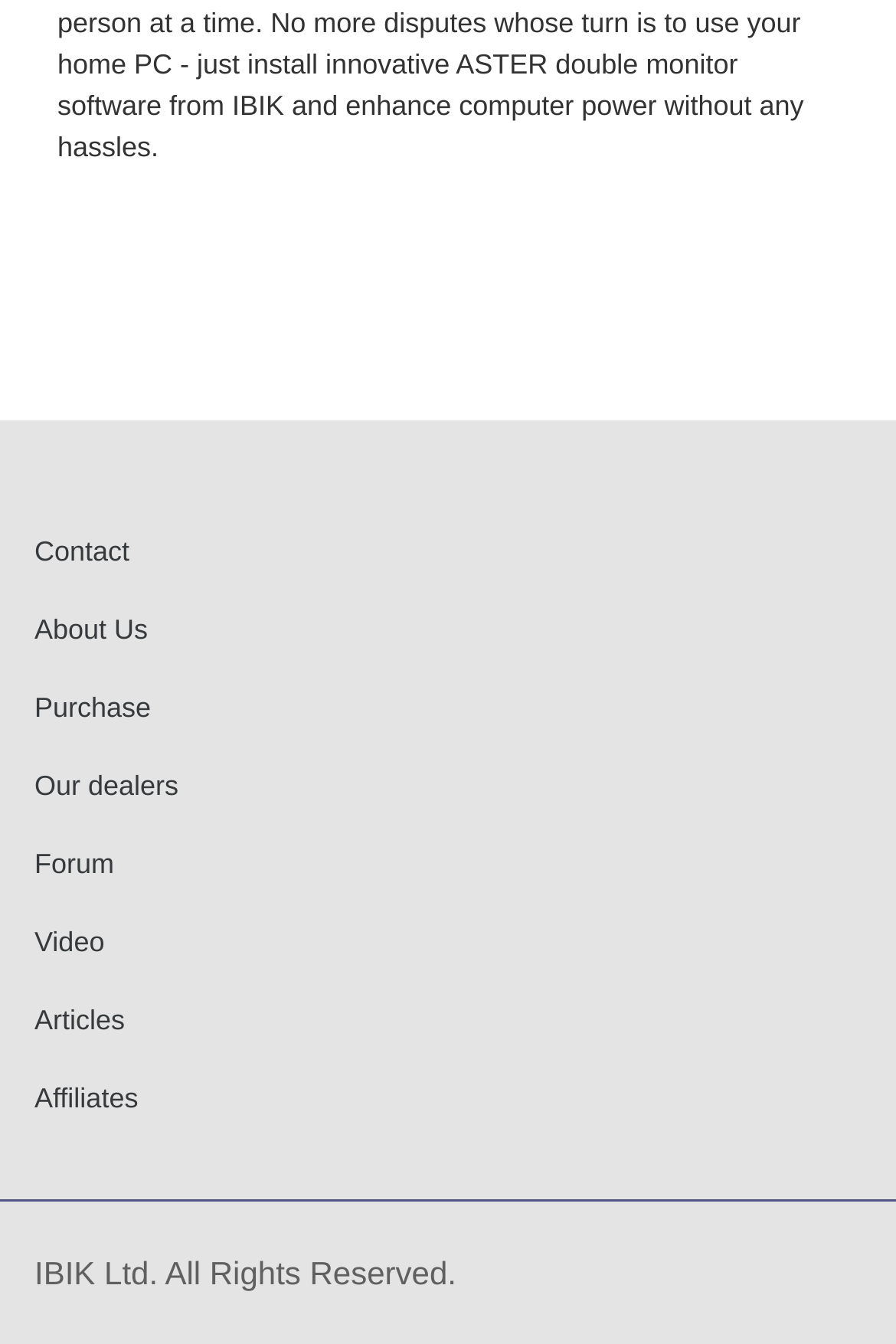What is the last item in the navigation menu?
Refer to the image and answer the question using a single word or phrase.

Affiliates